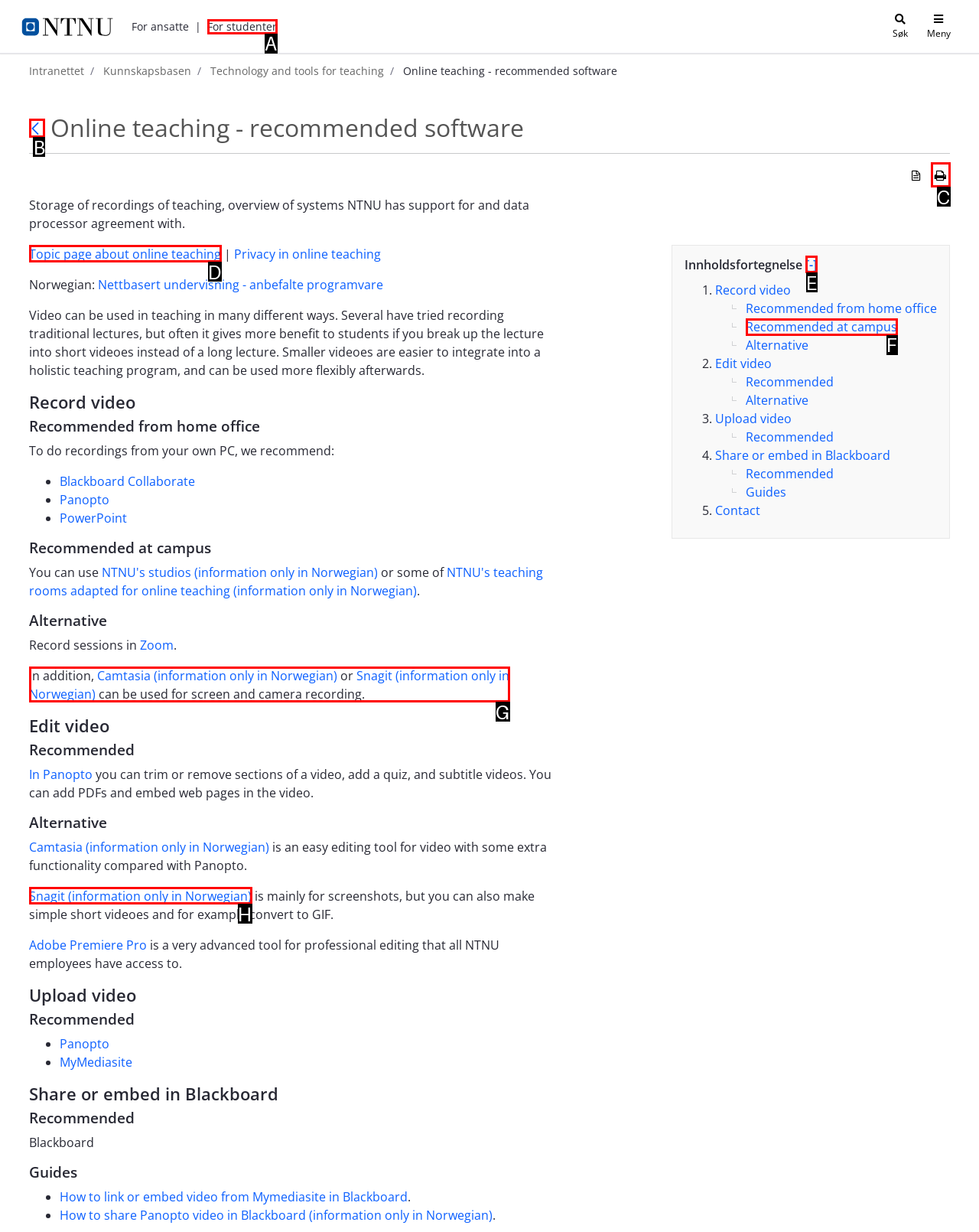Point out the HTML element I should click to achieve the following: Visit the 'Topic page about online teaching' Reply with the letter of the selected element.

D